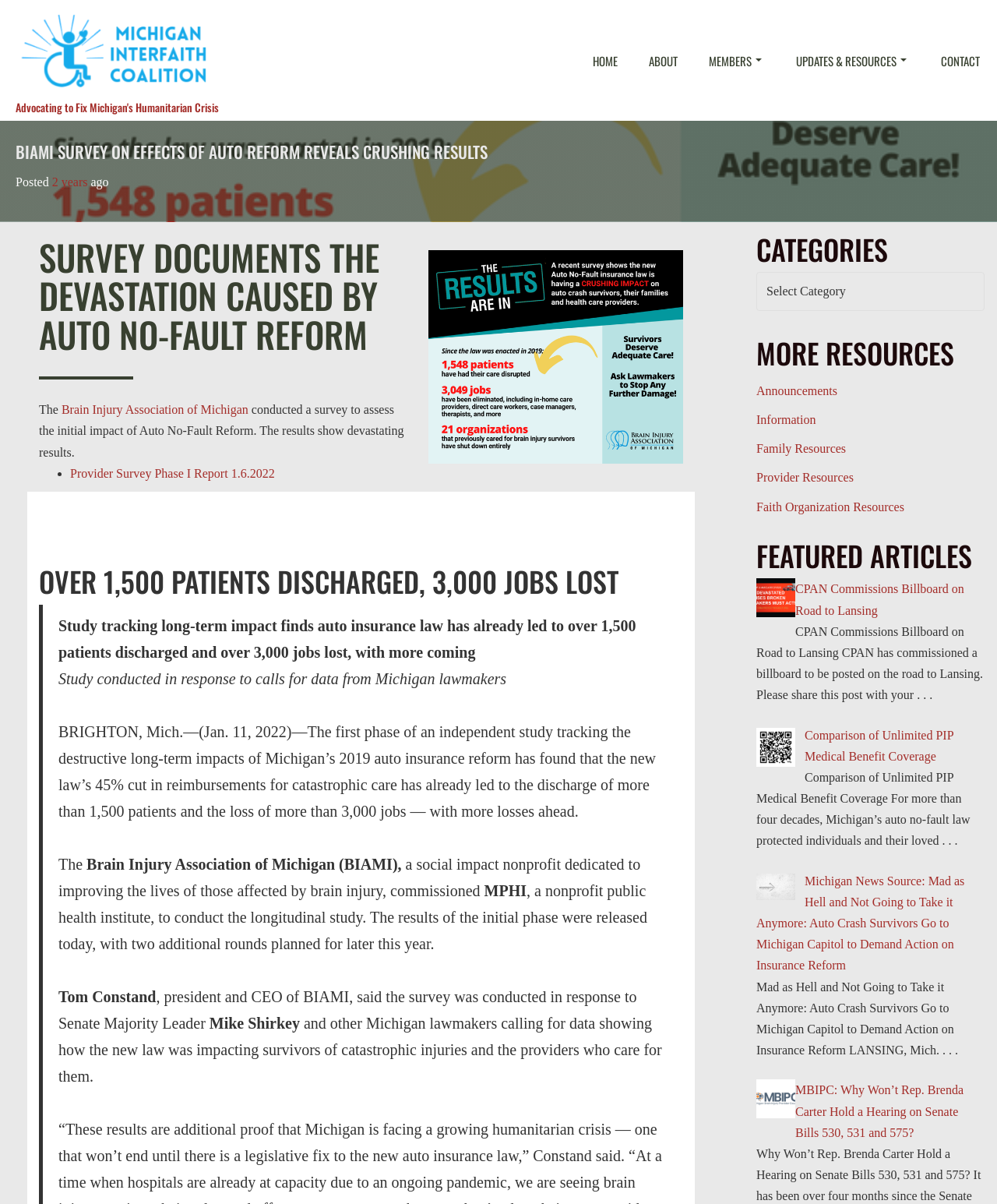Locate the bounding box coordinates of the area where you should click to accomplish the instruction: "Read about Innovation".

None